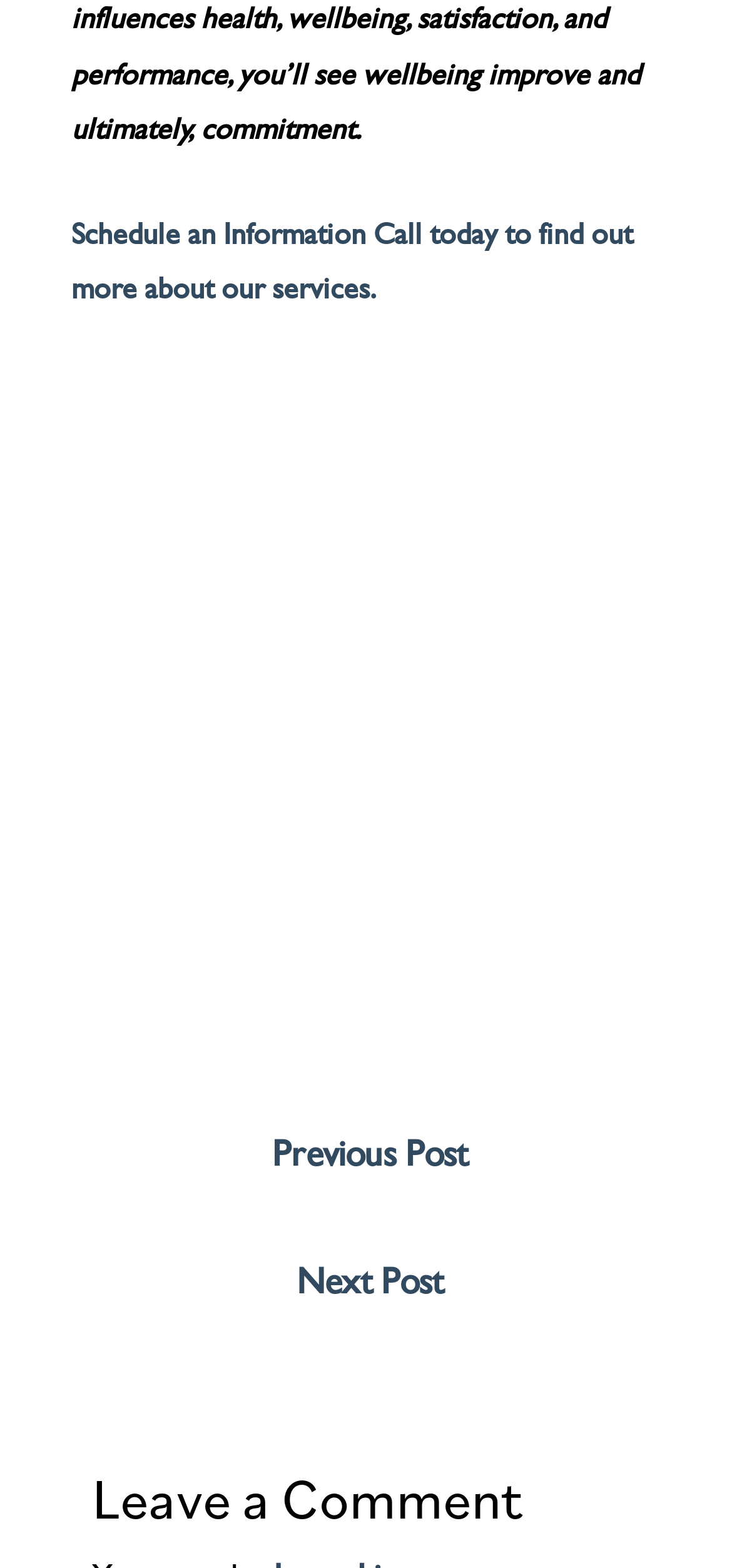What is the function of the navigation section?
Refer to the image and provide a detailed answer to the question.

The navigation section has links labeled 'Previous Post' and 'Next Post', which suggests that its function is to allow users to navigate between different posts.